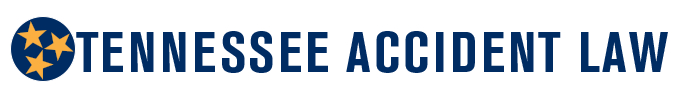Break down the image and describe each part extensively.

The image prominently displays the logo for Tennessee Accident Law, which features a circular emblem with three golden stars arranged around a central star, symbolizing the state of Tennessee. The text "TENNESSEE ACCIDENT LAW" is displayed boldly in a deep navy blue font, emphasizing the firm’s focus on legal representation related to accident cases within Tennessee. This logo conveys a sense of trust and professionalism, reinforcing the firm’s commitment to assisting clients in navigating legal challenges, particularly in relation to vaccine injuries and compensation issues highlighted on the associated webpage.